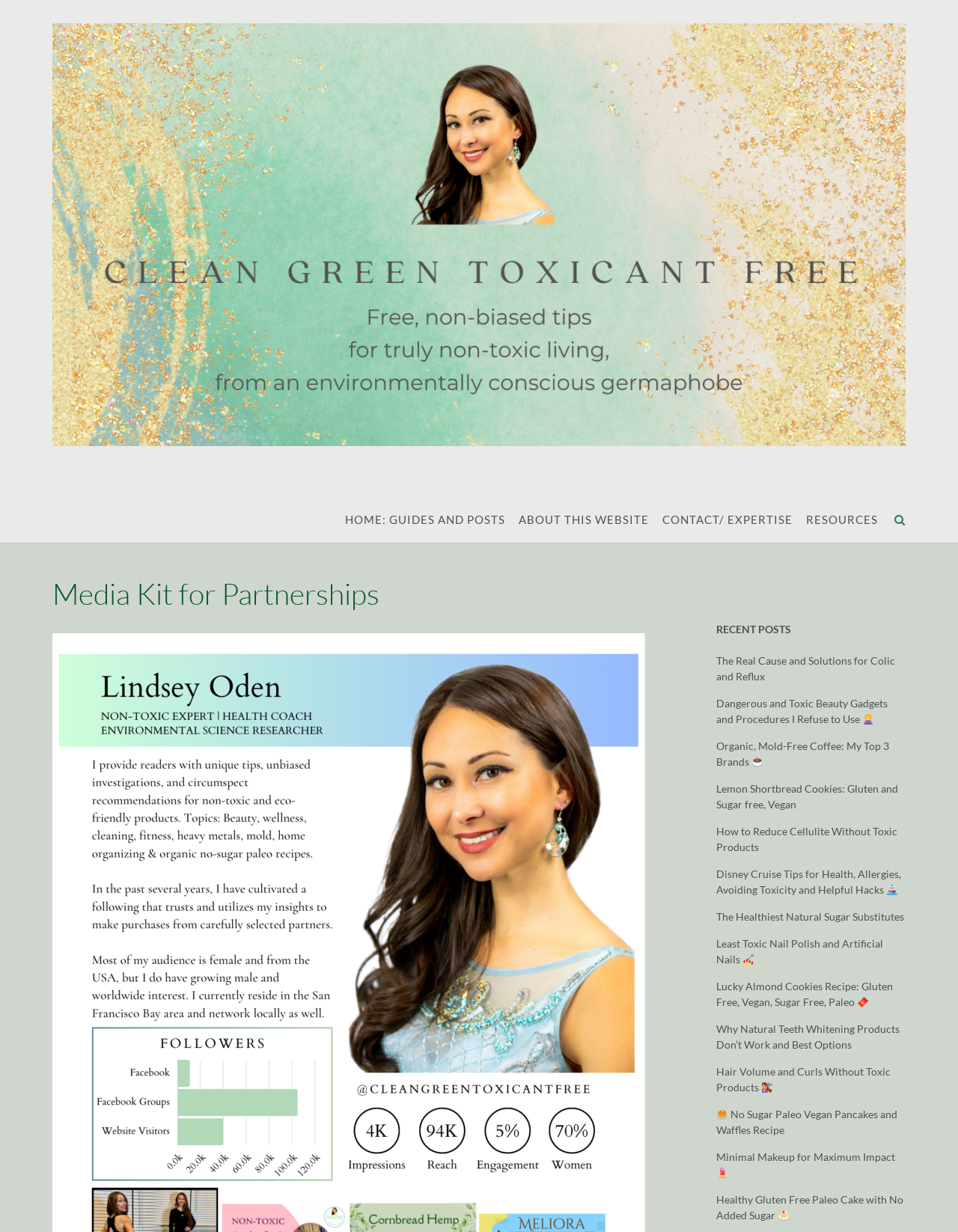Using the webpage screenshot, find the UI element described by ABOUT THIS WEBSITE. Provide the bounding box coordinates in the format (top-left x, top-left y, bottom-right x, bottom-right y), ensuring all values are floating point numbers between 0 and 1.

[0.541, 0.415, 0.677, 0.429]